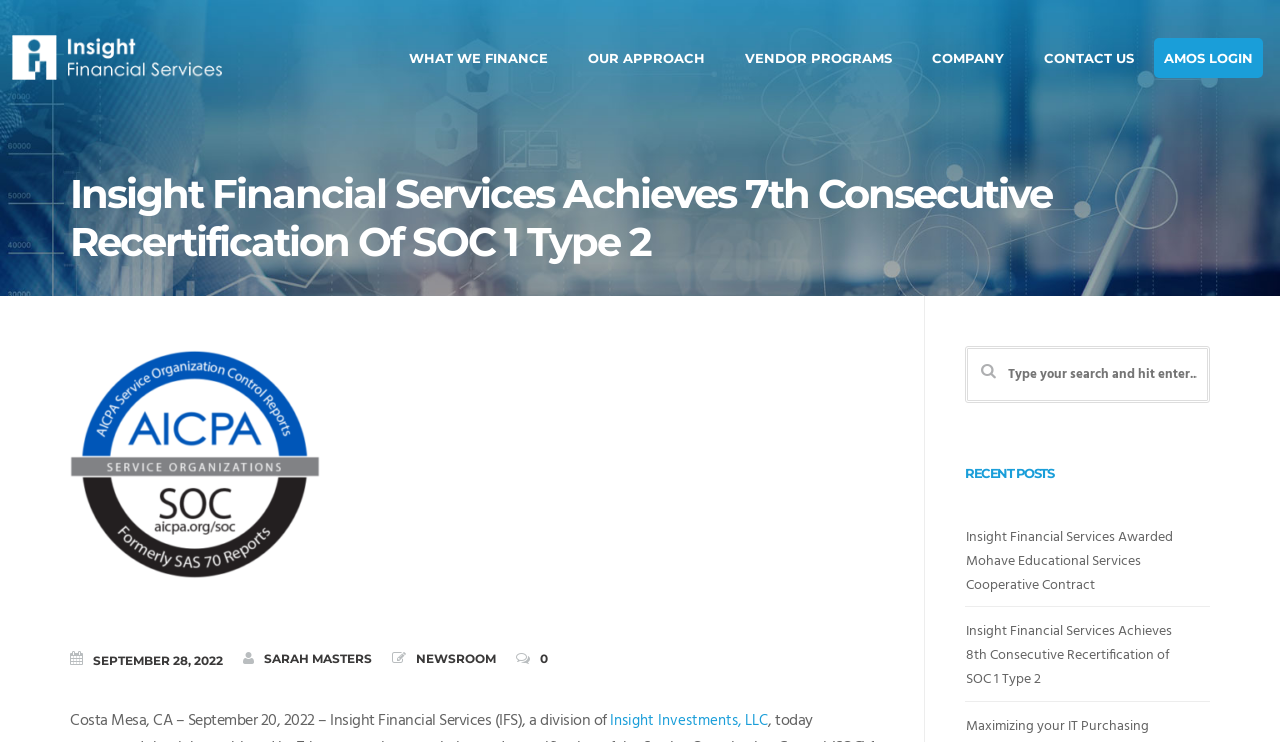How can I contact the company?
Please provide a detailed answer to the question.

The webpage provides a 'CONTACT US' link, which suggests that users can reach out to the company through this link, likely leading to a contact form or other contact information.